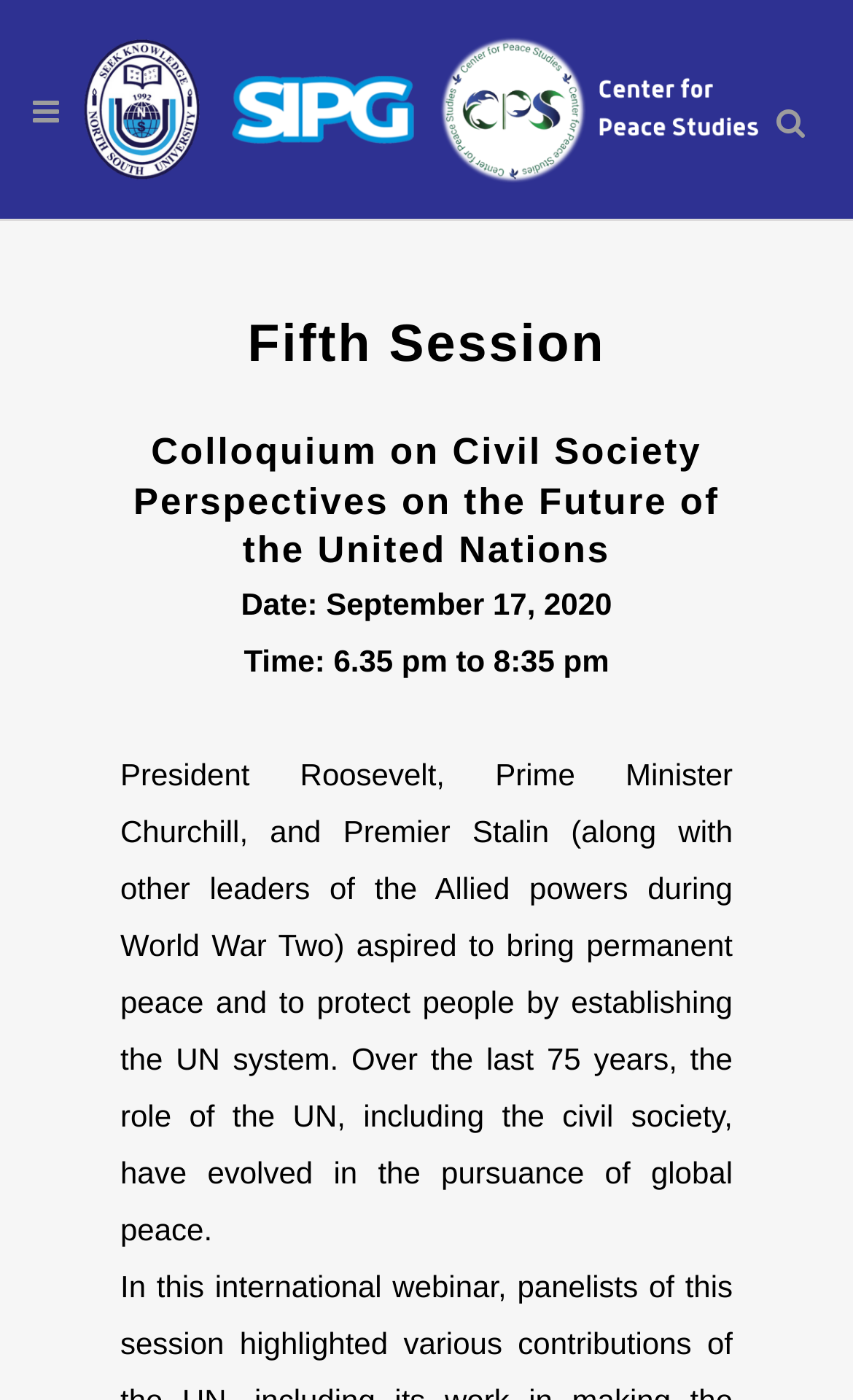How many leaders are mentioned in the text? From the image, respond with a single word or brief phrase.

Three